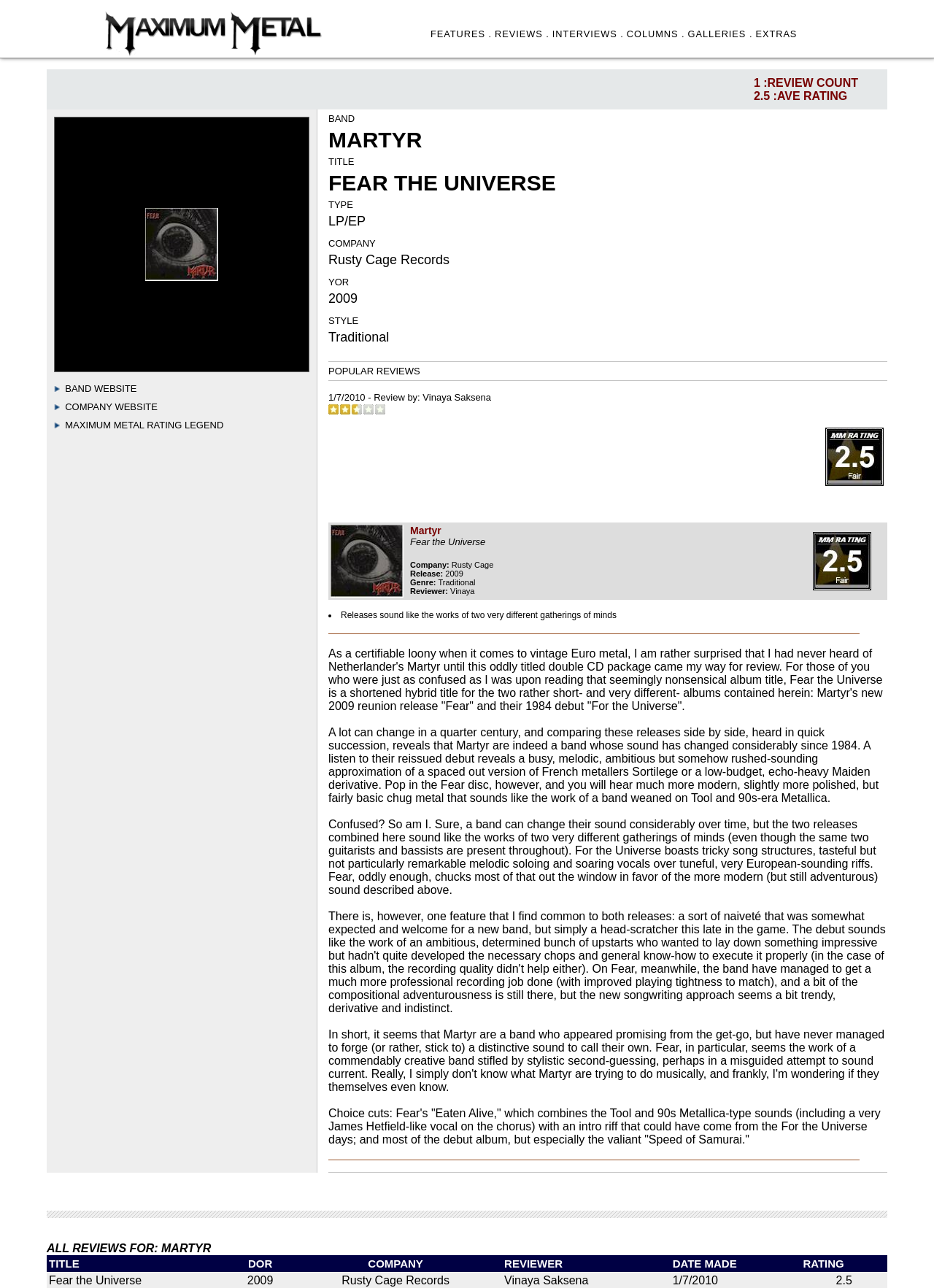What is the company that released the album?
Can you provide an in-depth and detailed response to the question?

The company that released the album is Rusty Cage Records, which can be found in the text 'Rusty Cage Records'.